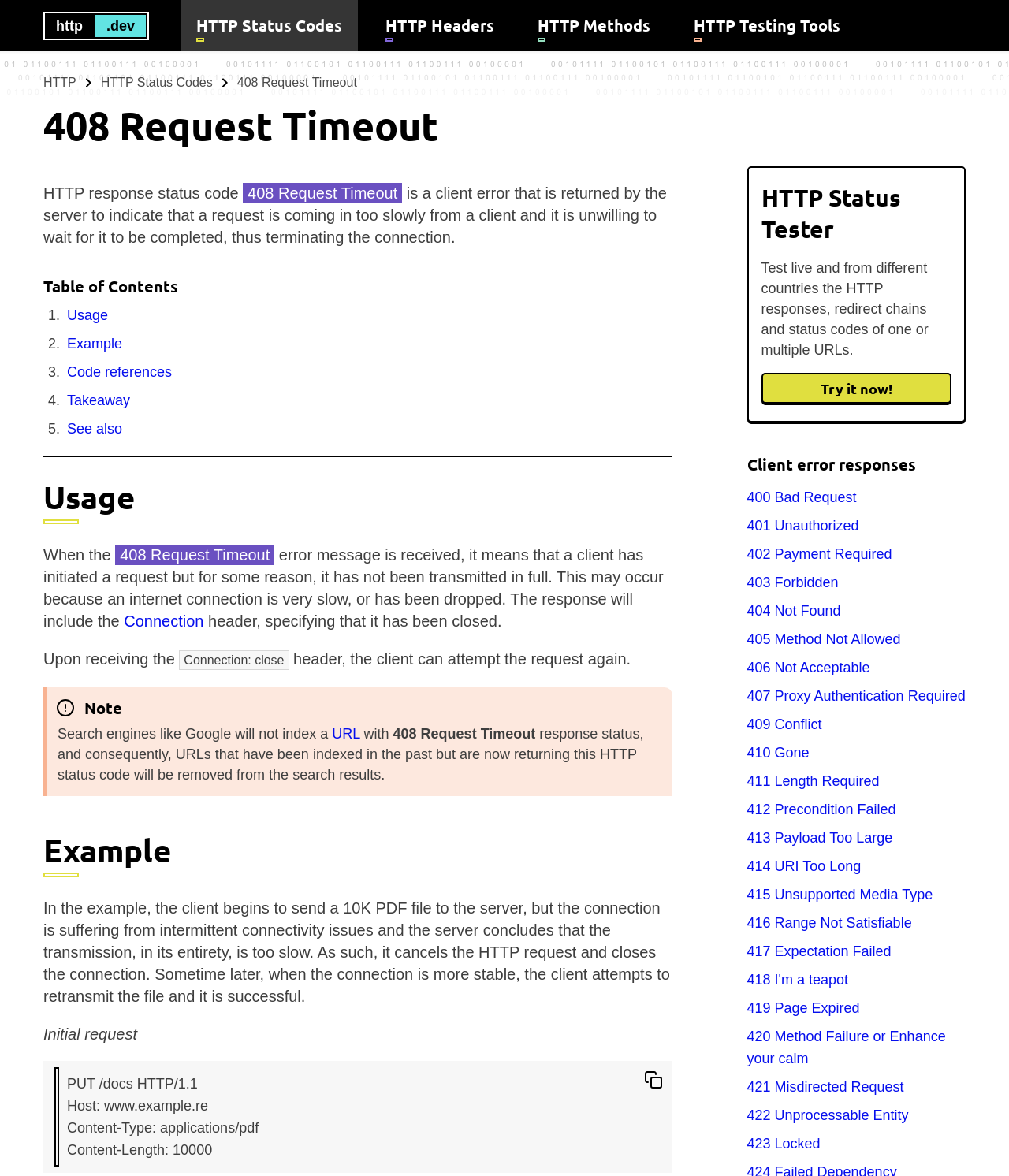Please specify the bounding box coordinates of the element that should be clicked to execute the given instruction: 'Click on the 'Example' link'. Ensure the coordinates are four float numbers between 0 and 1, expressed as [left, top, right, bottom].

[0.066, 0.286, 0.121, 0.3]